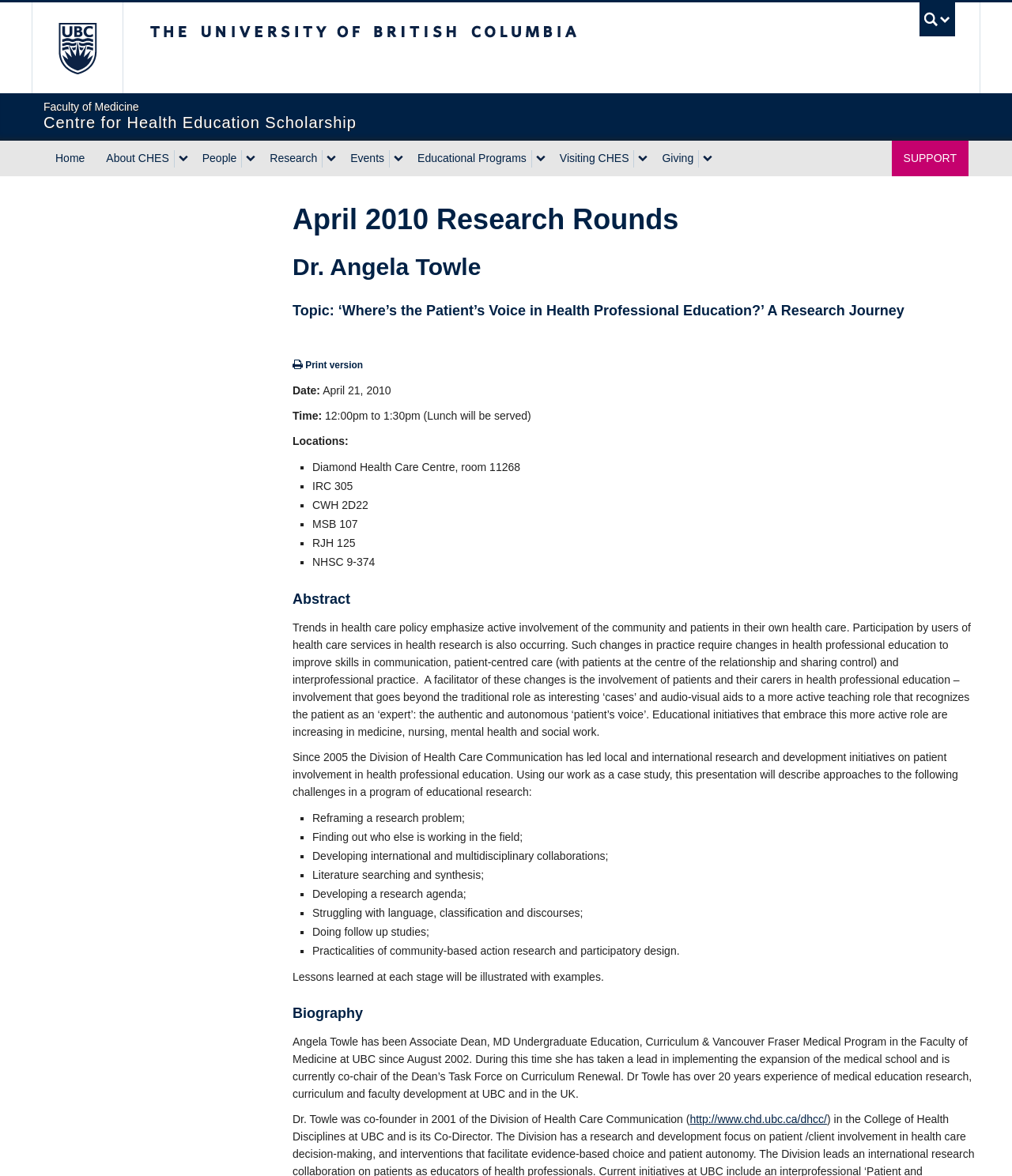Provide your answer in one word or a succinct phrase for the question: 
What is the time of the research presentation?

12:00pm to 1:30pm